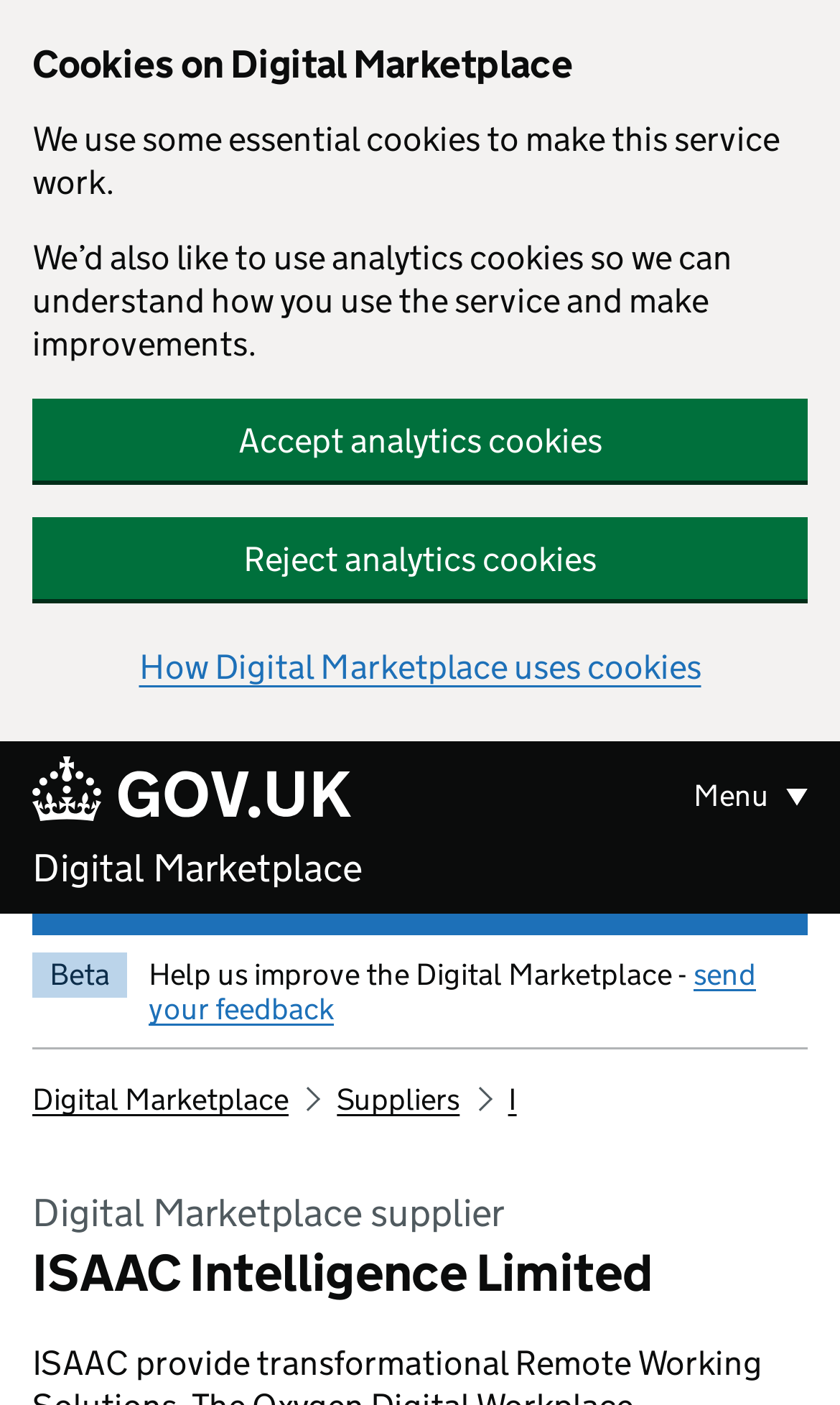Identify the bounding box for the UI element described as: "I". Ensure the coordinates are four float numbers between 0 and 1, formatted as [left, top, right, bottom].

[0.608, 0.77, 0.618, 0.794]